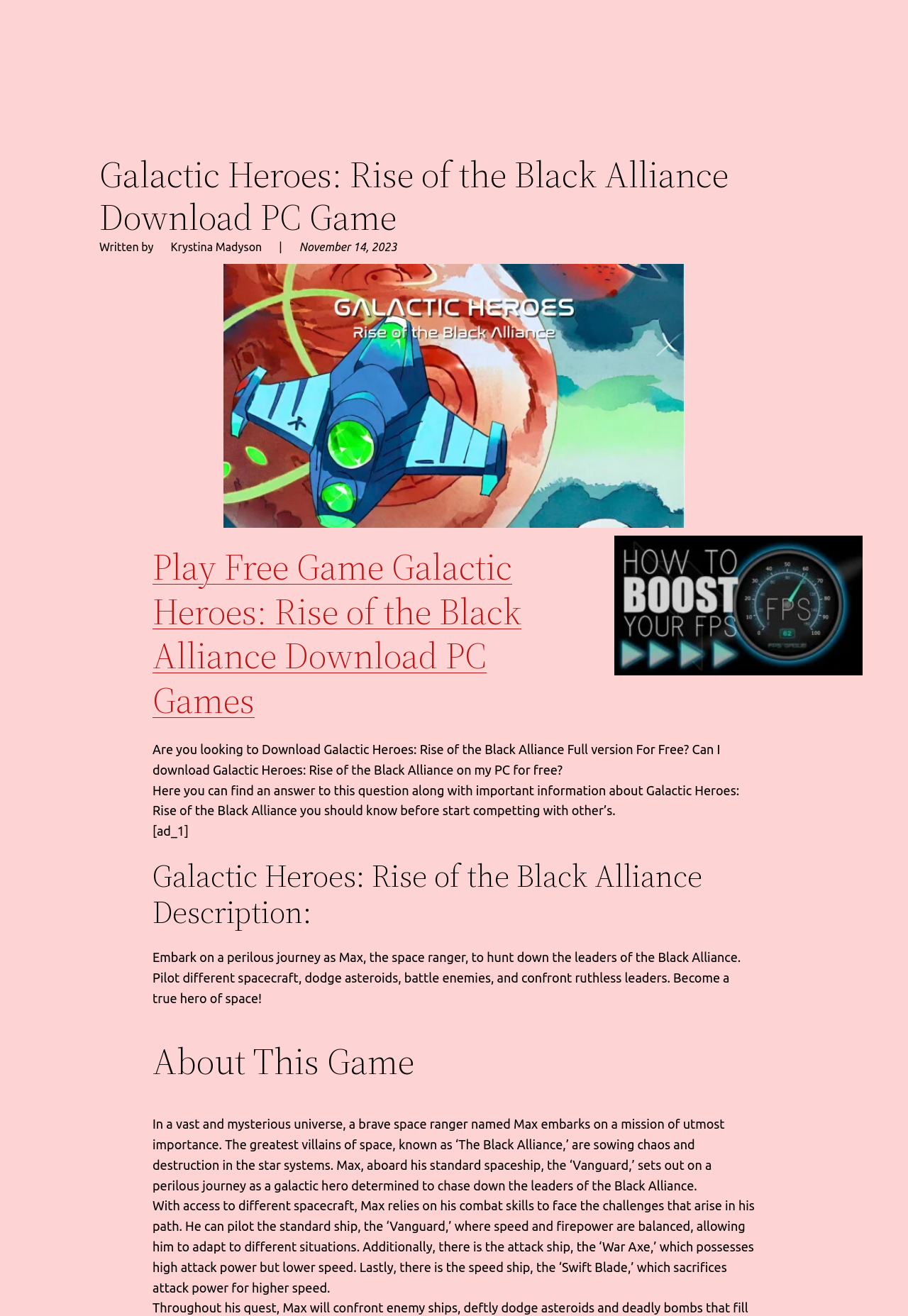What are the three types of spacecraft available to Max?
Look at the image and respond with a single word or a short phrase.

Vanguard, War Axe, Swift Blade